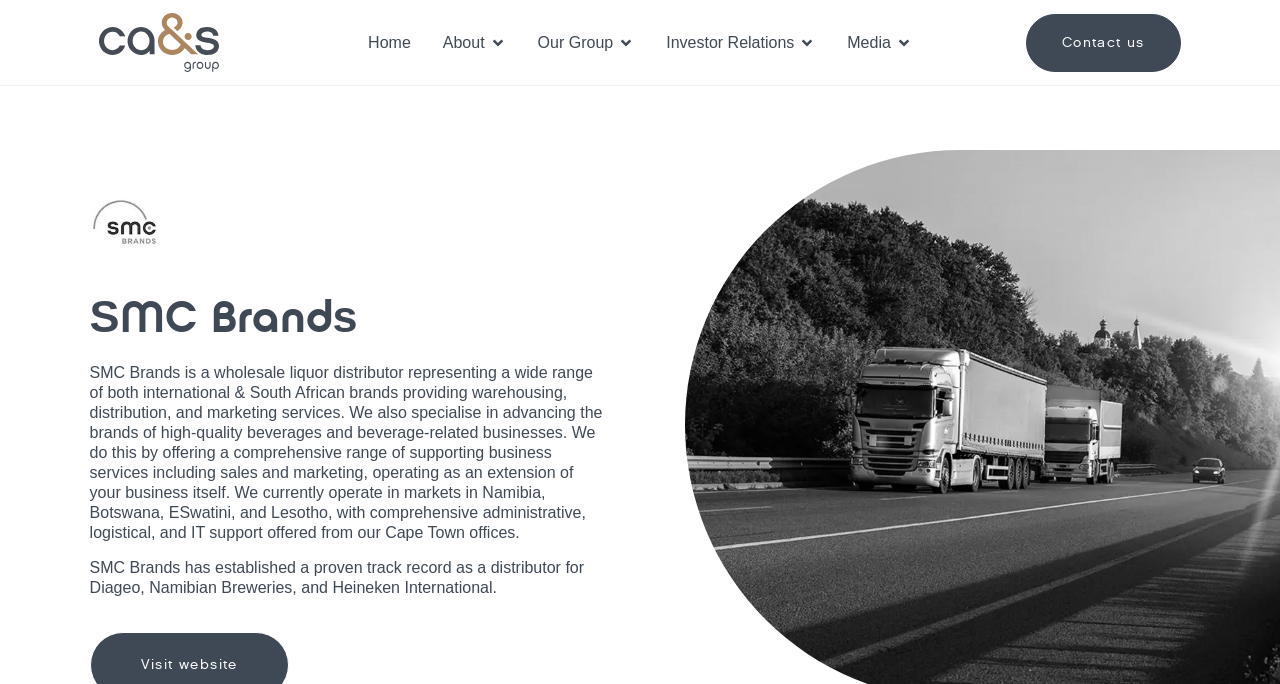Please find the bounding box coordinates for the clickable element needed to perform this instruction: "Click the Home link".

[0.288, 0.045, 0.321, 0.08]